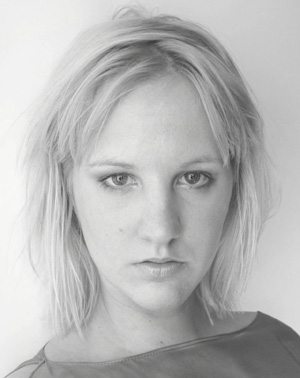Analyze the image and provide a detailed caption.

The image features a black and white portrait of Cherry Green, a stand-up comedian and finalist in various comedy competitions. She is depicted with a serious expression, emphasizing her intense and thoughtful persona. With tousled, shoulder-length blonde hair, Cherry's gaze captures attention, inviting viewers to learn more about her unique humor and experiences. The accompanying text highlights her background as a 70th generation Viking immigrant from Blackpool, her rise in the comedy scene since 2003, and her blend of dark observational humor with social commentary. Additionally, she has made appearances on television, showcasing her talent beyond the stand-up stage.